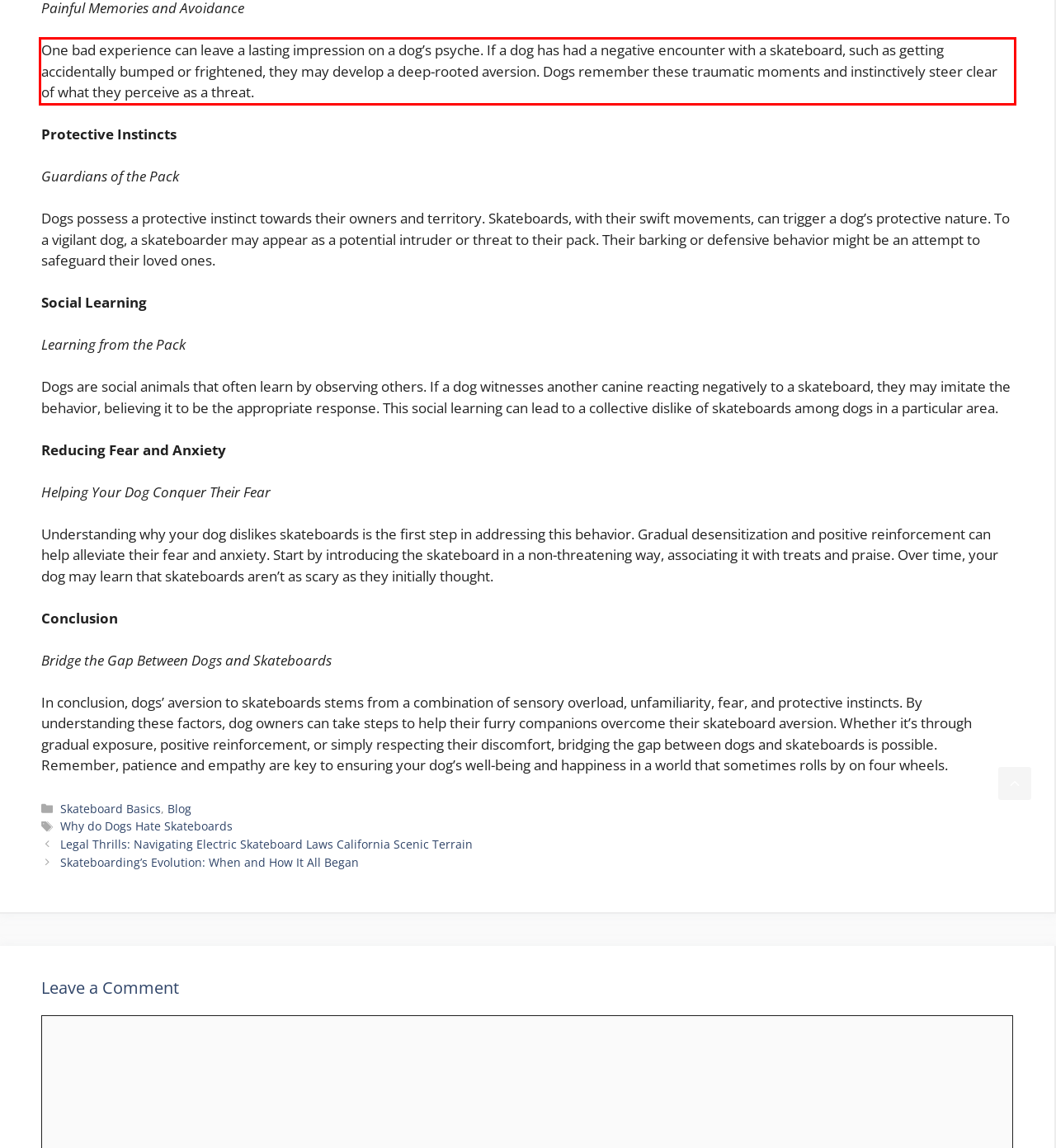Please extract the text content within the red bounding box on the webpage screenshot using OCR.

One bad experience can leave a lasting impression on a dog’s psyche. If a dog has had a negative encounter with a skateboard, such as getting accidentally bumped or frightened, they may develop a deep-rooted aversion. Dogs remember these traumatic moments and instinctively steer clear of what they perceive as a threat.